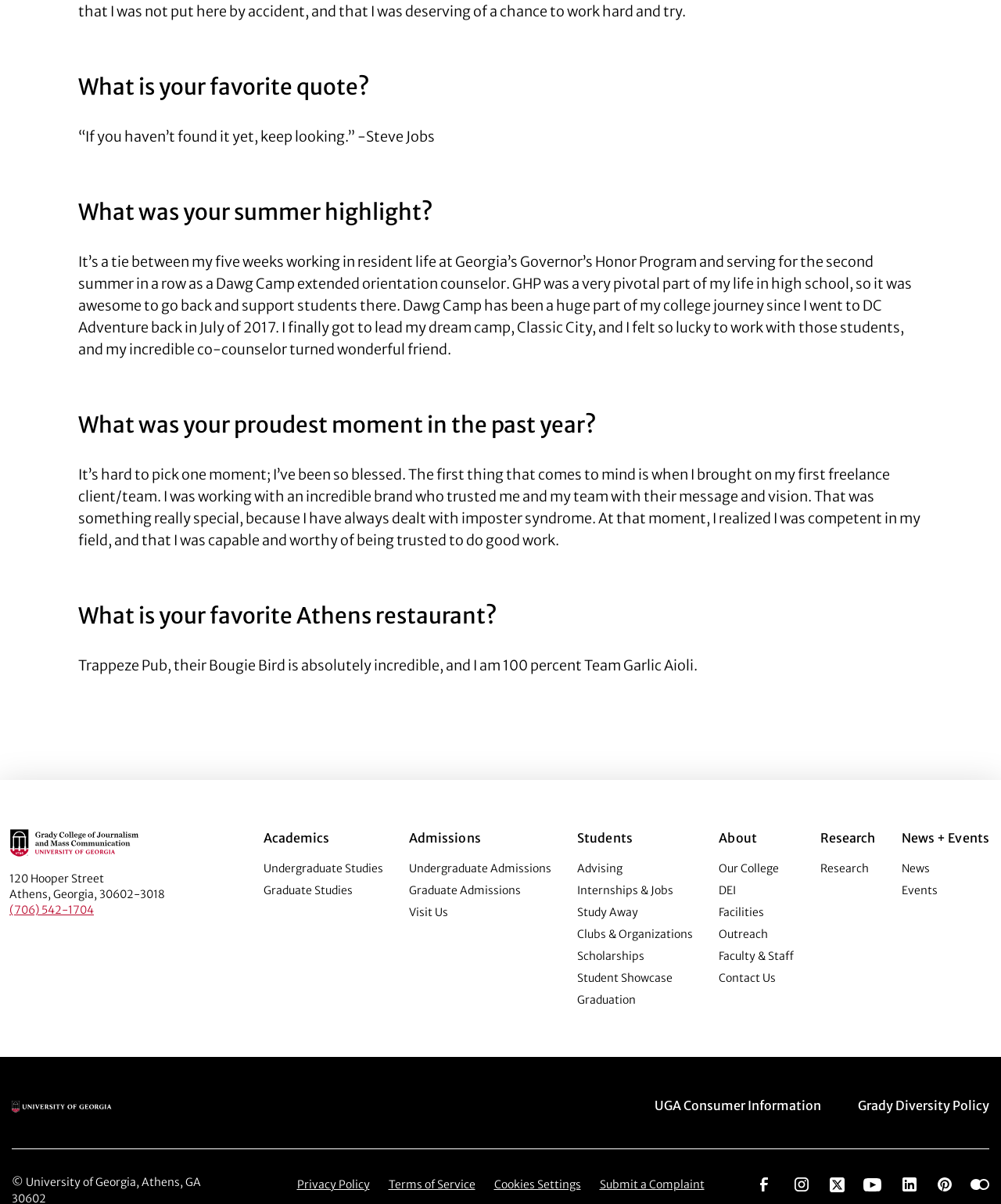Determine the bounding box coordinates of the section to be clicked to follow the instruction: "Visit the 'Trappeze Pub' page". The coordinates should be given as four float numbers between 0 and 1, formatted as [left, top, right, bottom].

[0.078, 0.545, 0.697, 0.56]